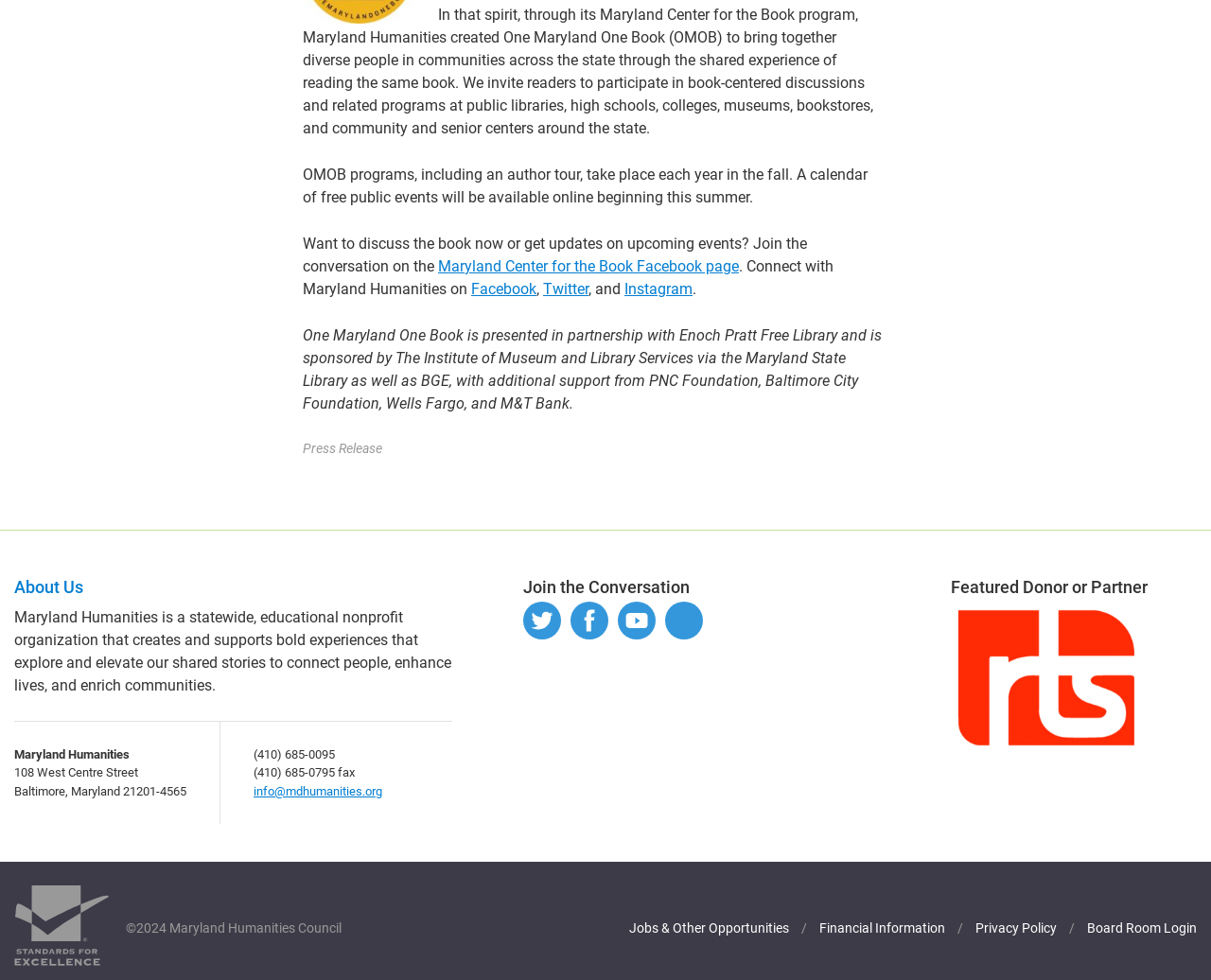Provide a brief response to the question below using a single word or phrase: 
How can readers participate in One Maryland One Book?

Through book discussions and events